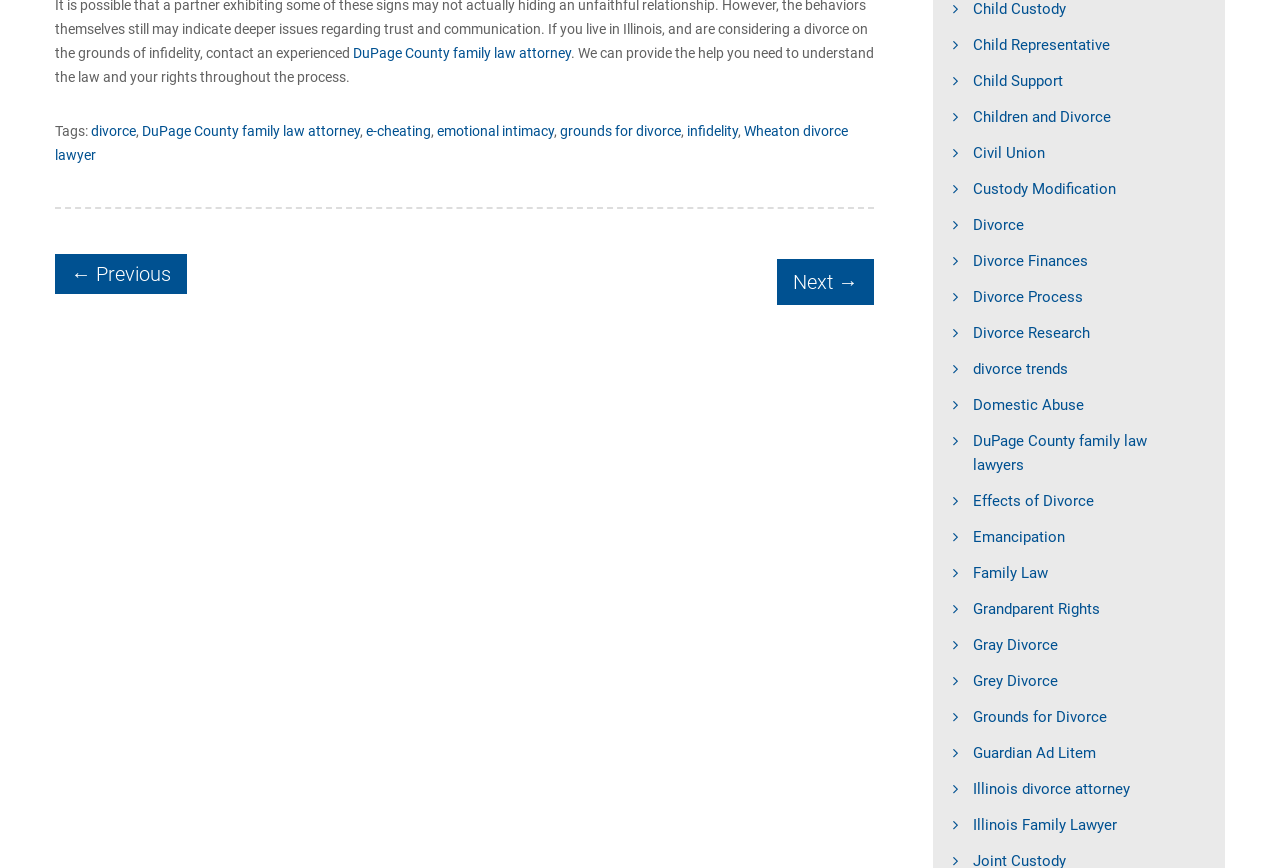Please locate the bounding box coordinates of the element's region that needs to be clicked to follow the instruction: "Explore 'Grounds for Divorce'". The bounding box coordinates should be provided as four float numbers between 0 and 1, i.e., [left, top, right, bottom].

[0.438, 0.142, 0.532, 0.16]